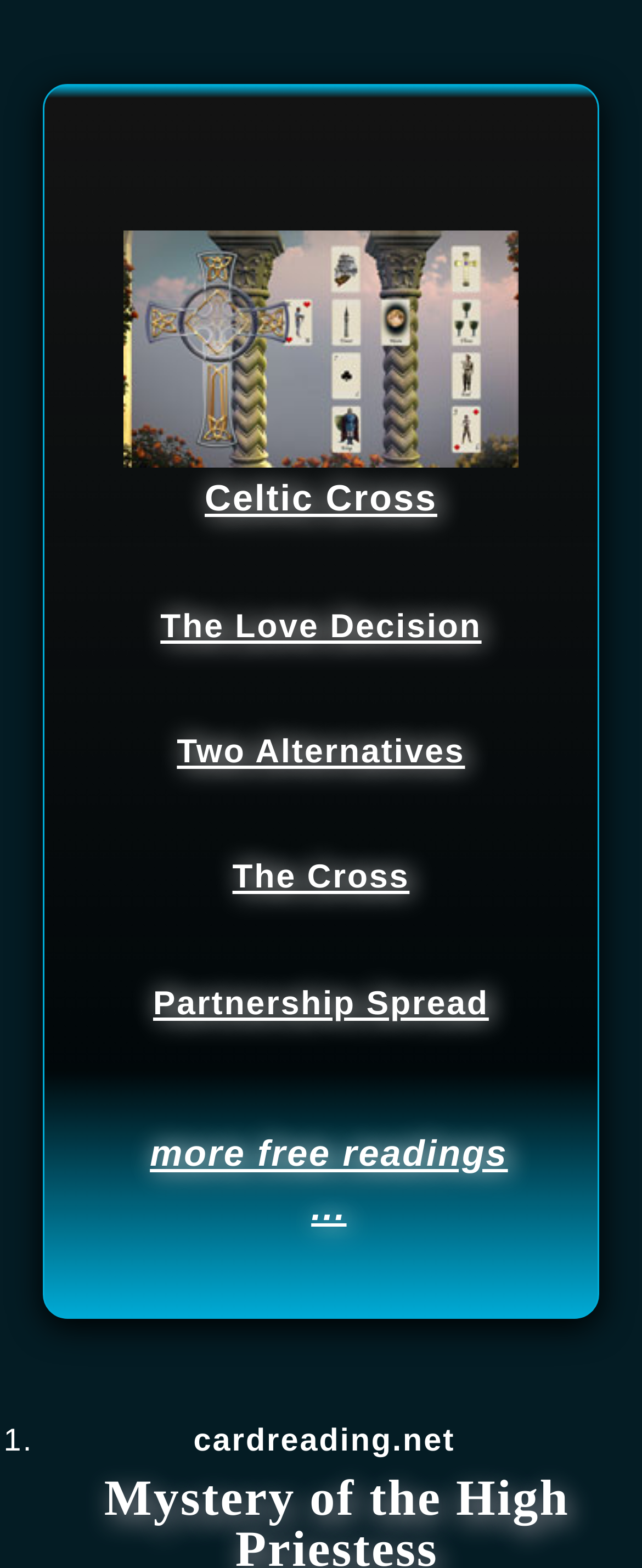What is the number of the list marker at the bottom?
Based on the image, give a concise answer in the form of a single word or short phrase.

1